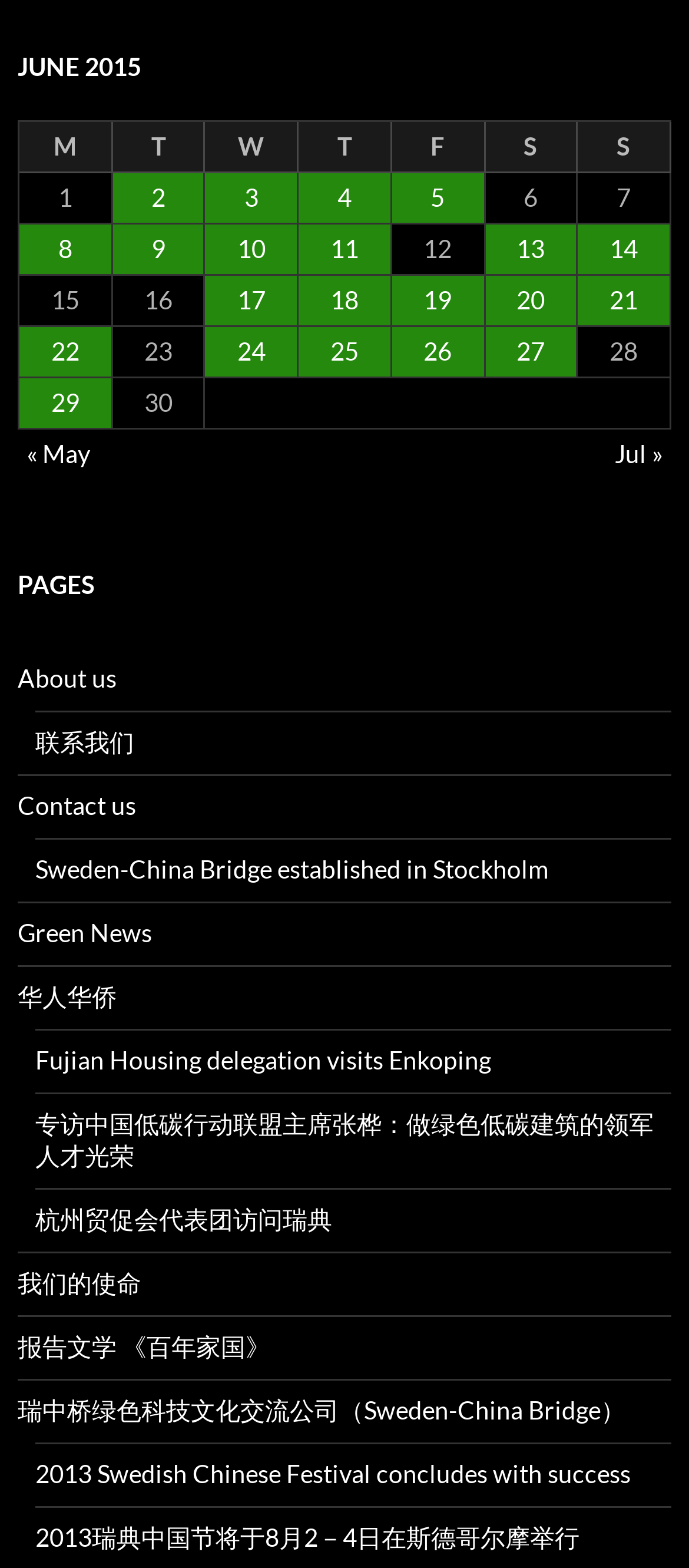Given the description About us, predict the bounding box coordinates of the UI element. Ensure the coordinates are in the format (top-left x, top-left y, bottom-right x, bottom-right y) and all values are between 0 and 1.

[0.026, 0.423, 0.169, 0.442]